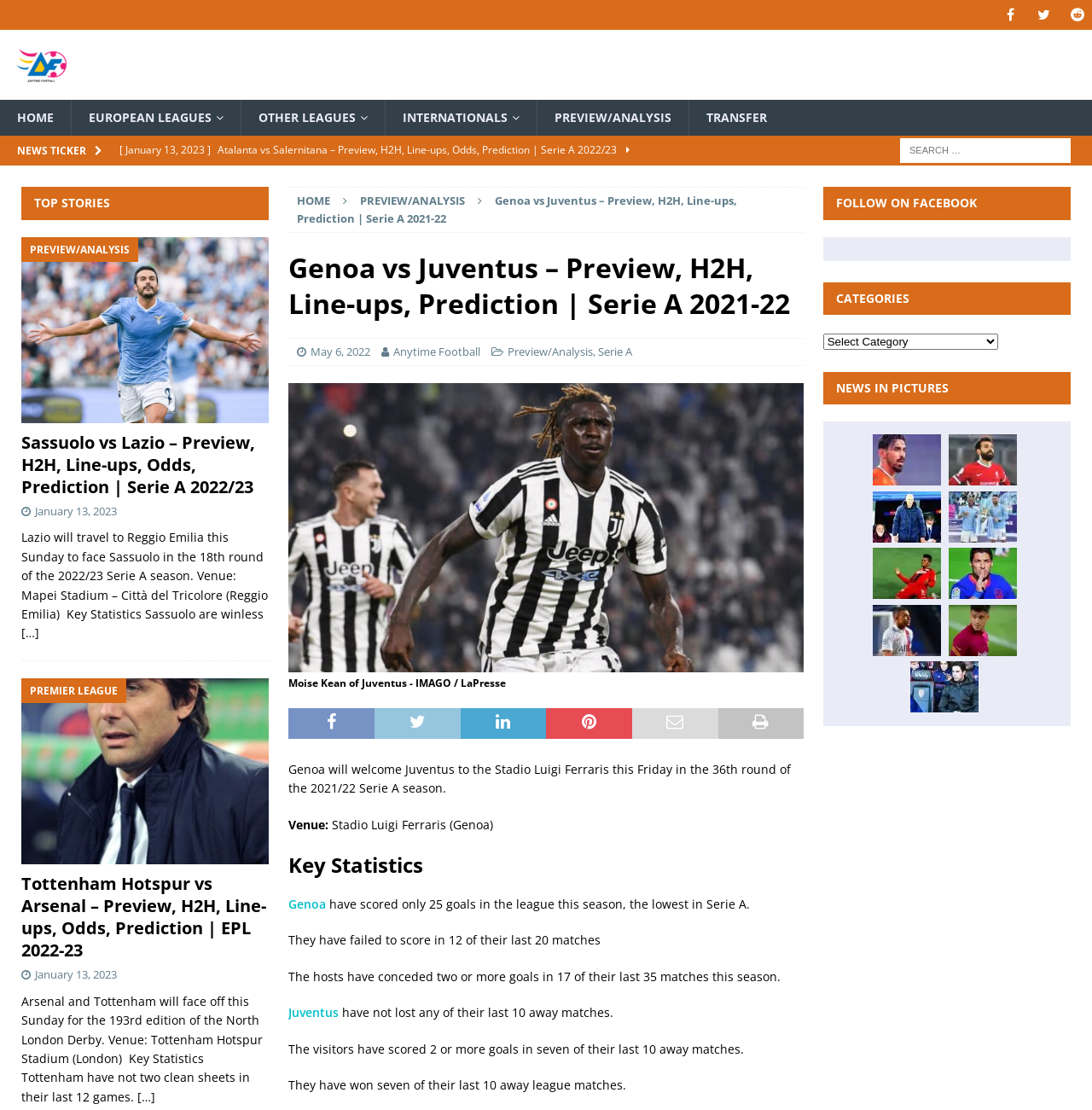Provide a single word or phrase to answer the given question: 
What is the name of the player in the image?

Moise Kean